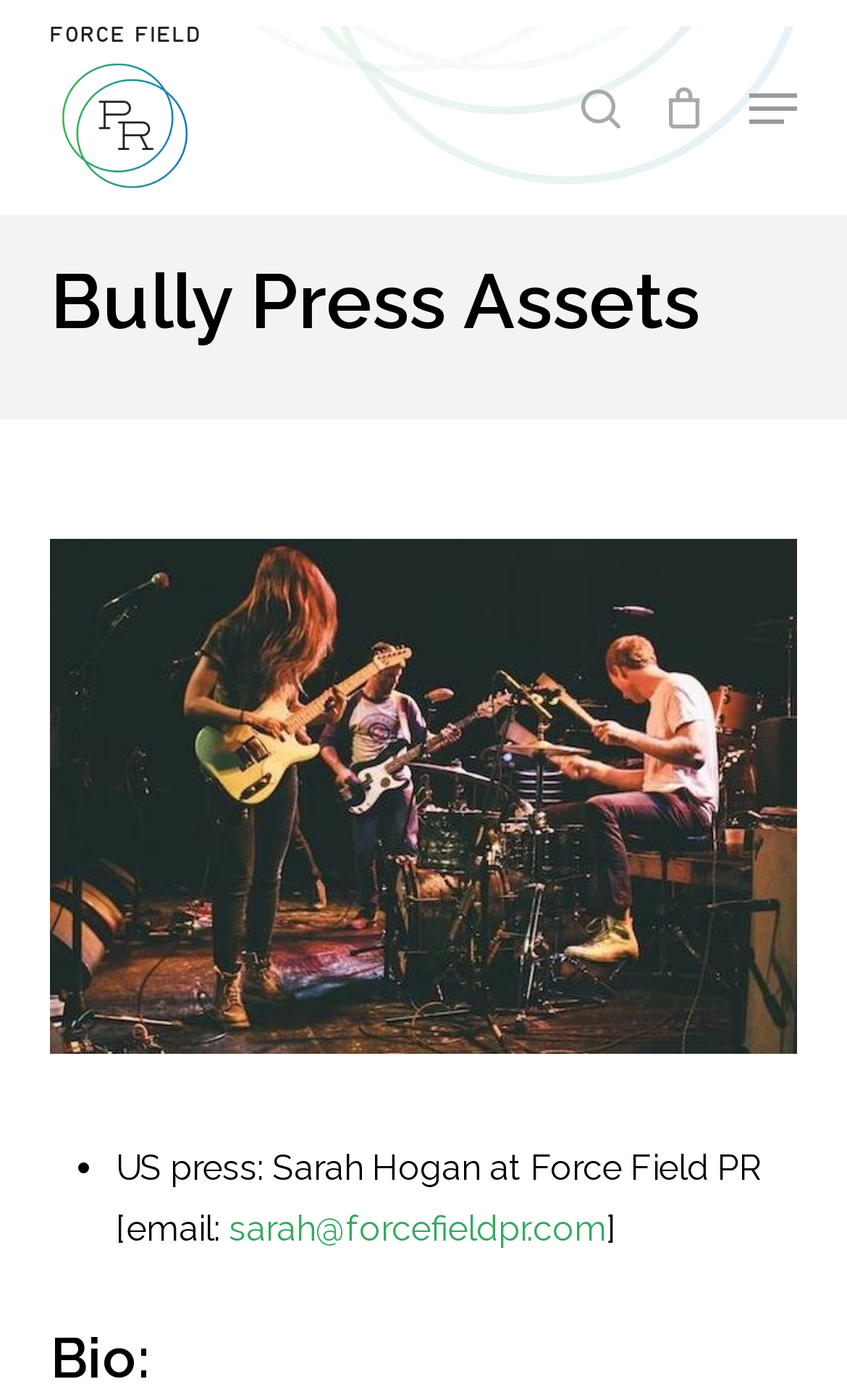Provide a thorough and detailed response to the question by examining the image: 
What is the email address of Sarah Hogan?

I found the answer by looking at the link element with the text 'sarah@forcefieldpr.com', which is an email address, and it is mentioned as the contact email of Sarah Hogan in the US press section.